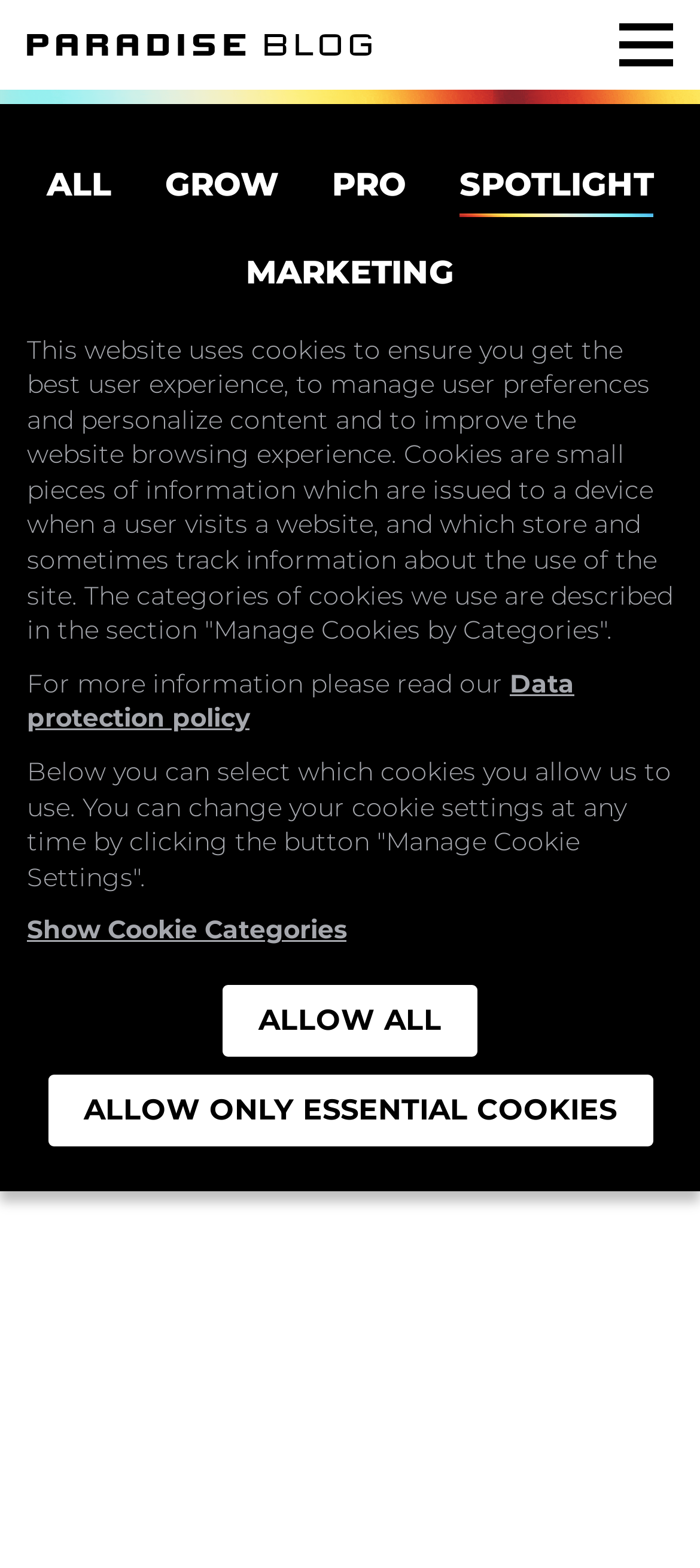Please identify the coordinates of the bounding box for the clickable region that will accomplish this instruction: "Post a comment".

None